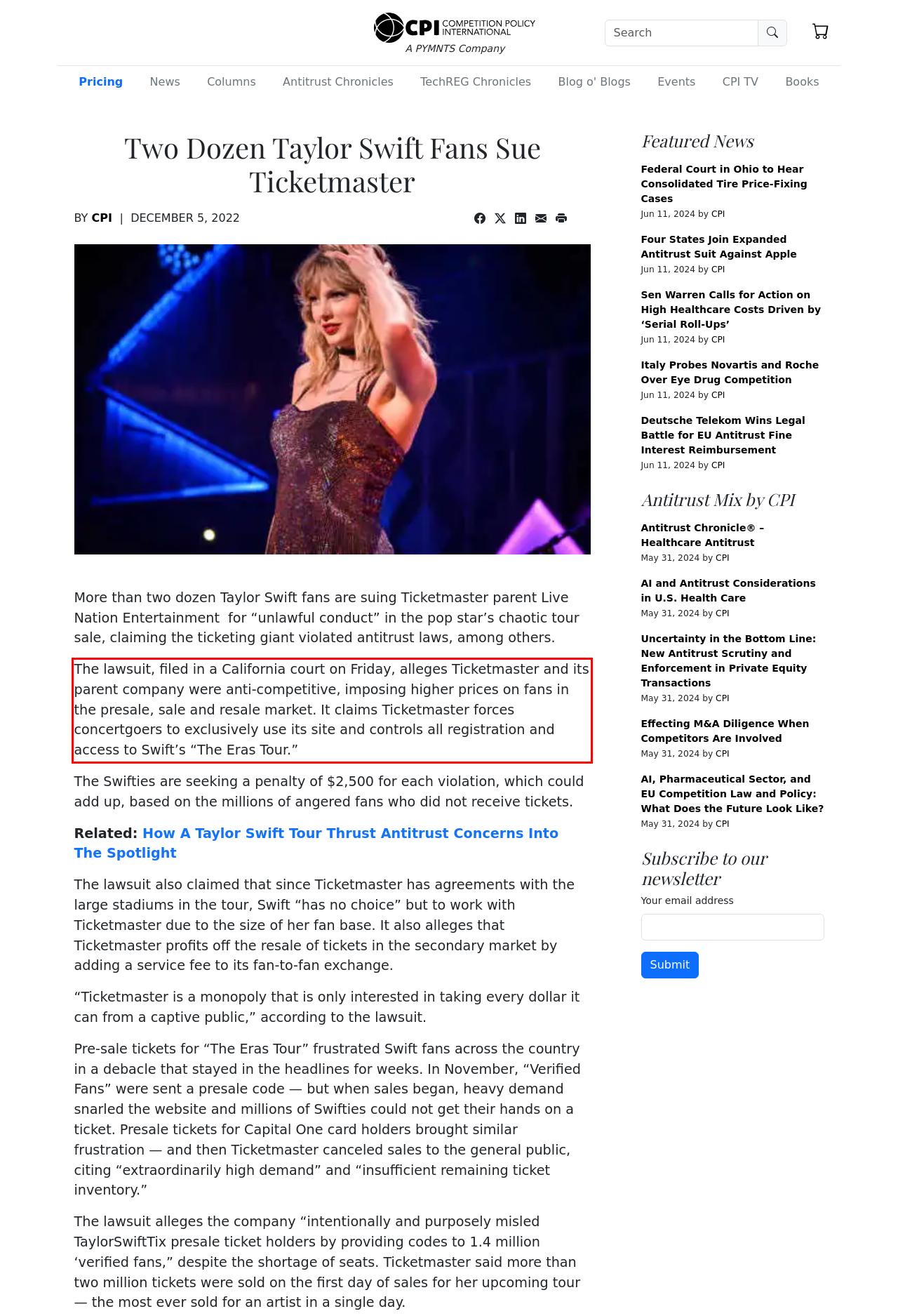There is a UI element on the webpage screenshot marked by a red bounding box. Extract and generate the text content from within this red box.

The lawsuit, filed in a California court on Friday, alleges Ticketmaster and its parent company were anti-competitive, imposing higher prices on fans in the presale, sale and resale market. It claims Ticketmaster forces concertgoers to exclusively use its site and controls all registration and access to Swift’s “The Eras Tour.”